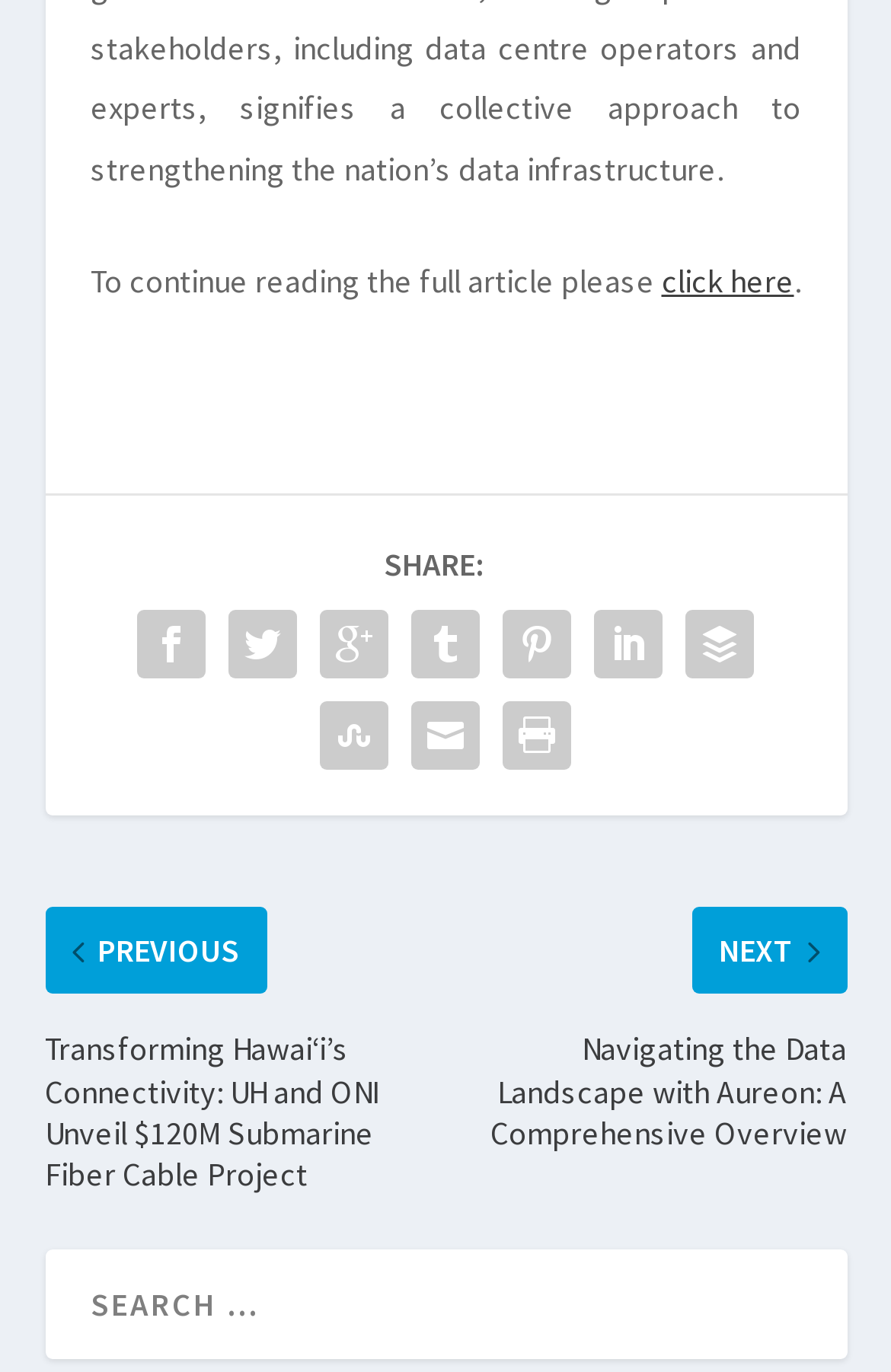Answer the question in one word or a short phrase:
What is the position of the 'SHARE:' text on the webpage?

Middle